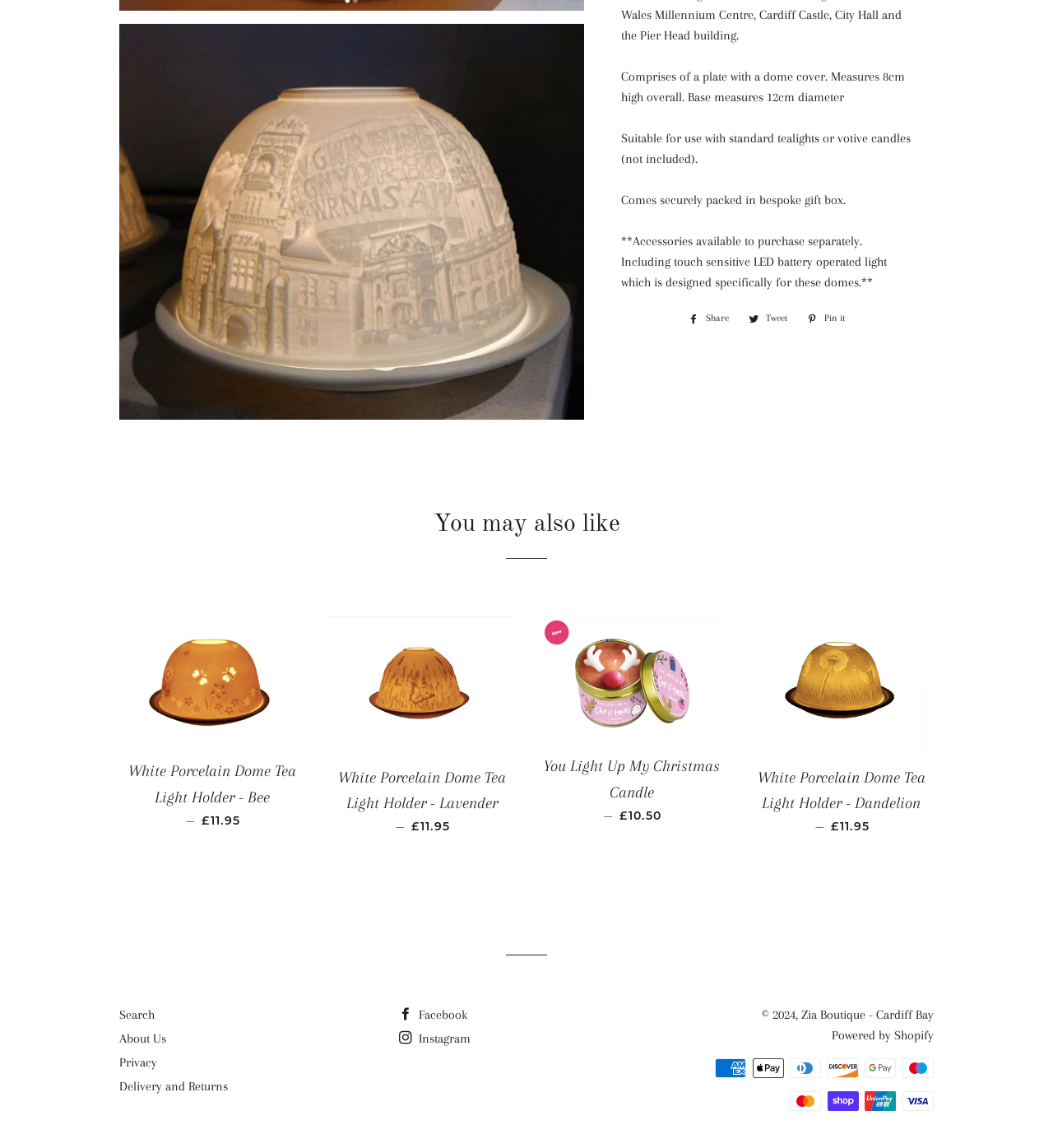Using the provided element description: "Tweet Tweet on Twitter", determine the bounding box coordinates of the corresponding UI element in the screenshot.

[0.703, 0.269, 0.756, 0.285]